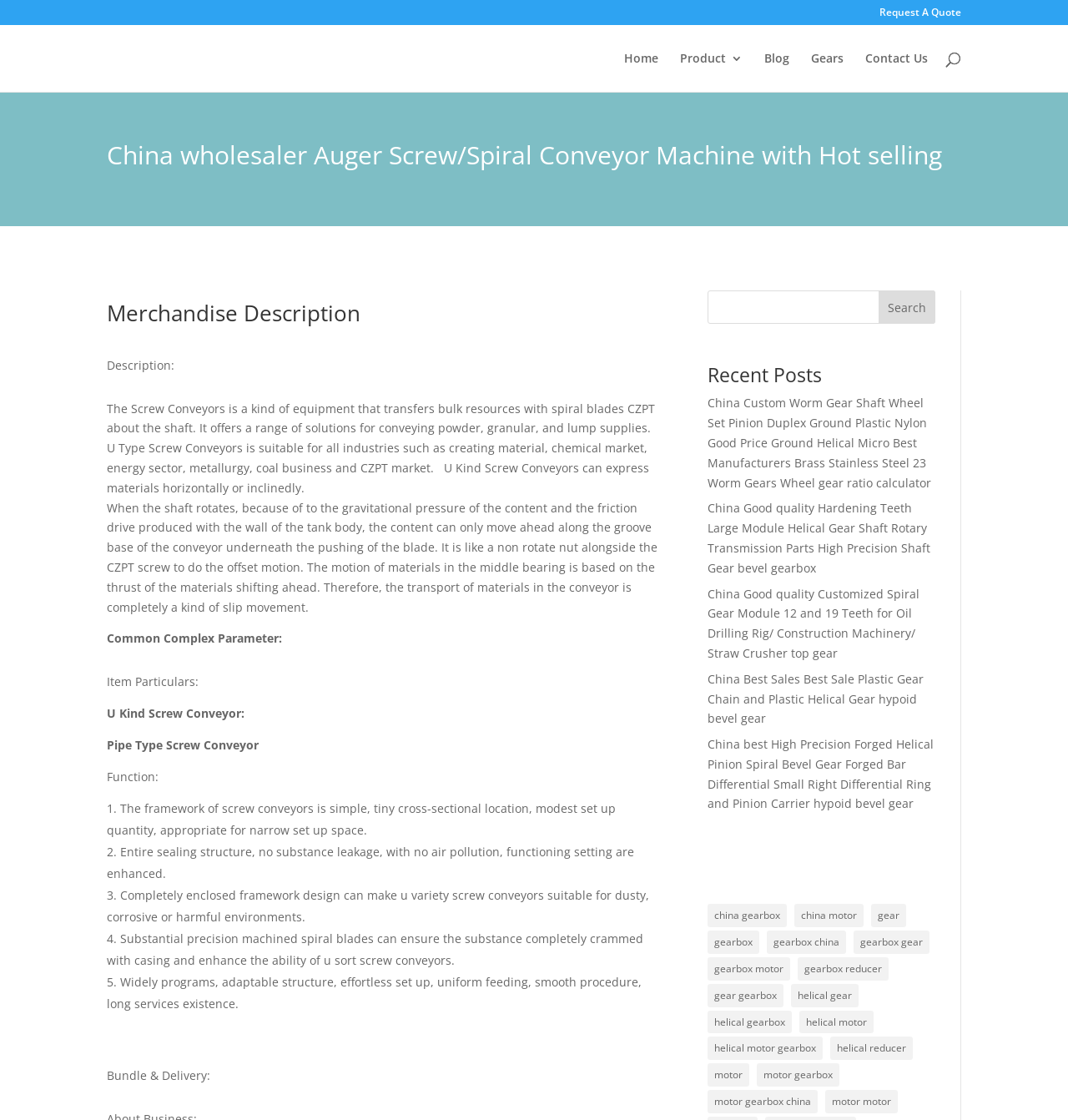Craft a detailed narrative of the webpage's structure and content.

This webpage is about a China wholesaler of Auger Screw/Spiral Conveyor Machine with hot selling - double-helical-gear. At the top, there is a navigation menu with links to "Request A Quote", "Home", "Product 3", "Blog", "Gears", and "Contact Us". Below the navigation menu, there is a search bar with a search box and a "Search" button.

The main content of the webpage is divided into several sections. The first section is a heading that displays the title of the product, "China wholesaler Auger Screw/Spiral Conveyor Machine with Hot selling - double-helical-gear". Below the heading, there is a description of the product, which explains that the Screw Conveyors is a kind of equipment that transfers bulk resources with spiral blades around the shaft.

The next section is a subheading "Merchandise Description" followed by a detailed description of the product, including its features and applications. The description is divided into several paragraphs, with each paragraph explaining a specific aspect of the product.

Below the product description, there are several sections that provide more information about the product, including "Common Complex Parameter", "Item Particulars", and "Function". Each section has a subheading and a brief description.

The webpage also has a section that lists the advantages of the product, with five points highlighted, including the simple framework, entire sealing structure, and high precision machined spiral blades.

At the bottom of the webpage, there is a section titled "Recent Posts" that lists several links to related articles, including "China Custom Worm Gear Shaft Wheel Set Pinion Duplex Ground Plastic Nylon Good Price Ground Helical Micro Best Manufacturers Brass Stainless Steel 23 Worm Gears Wheel gear ratio calculator" and "China best High Precision Forged Helical Pinion Spiral Bevel Gear Forged Bar Differential Small Right Differential Ring and Pinion Carrier hypoid bevel gear".

On the right side of the webpage, there is a sidebar that lists several categories, including "china gearbox", "china motor", "gear", "gearbox", and "helical gear", each with a number of items listed.